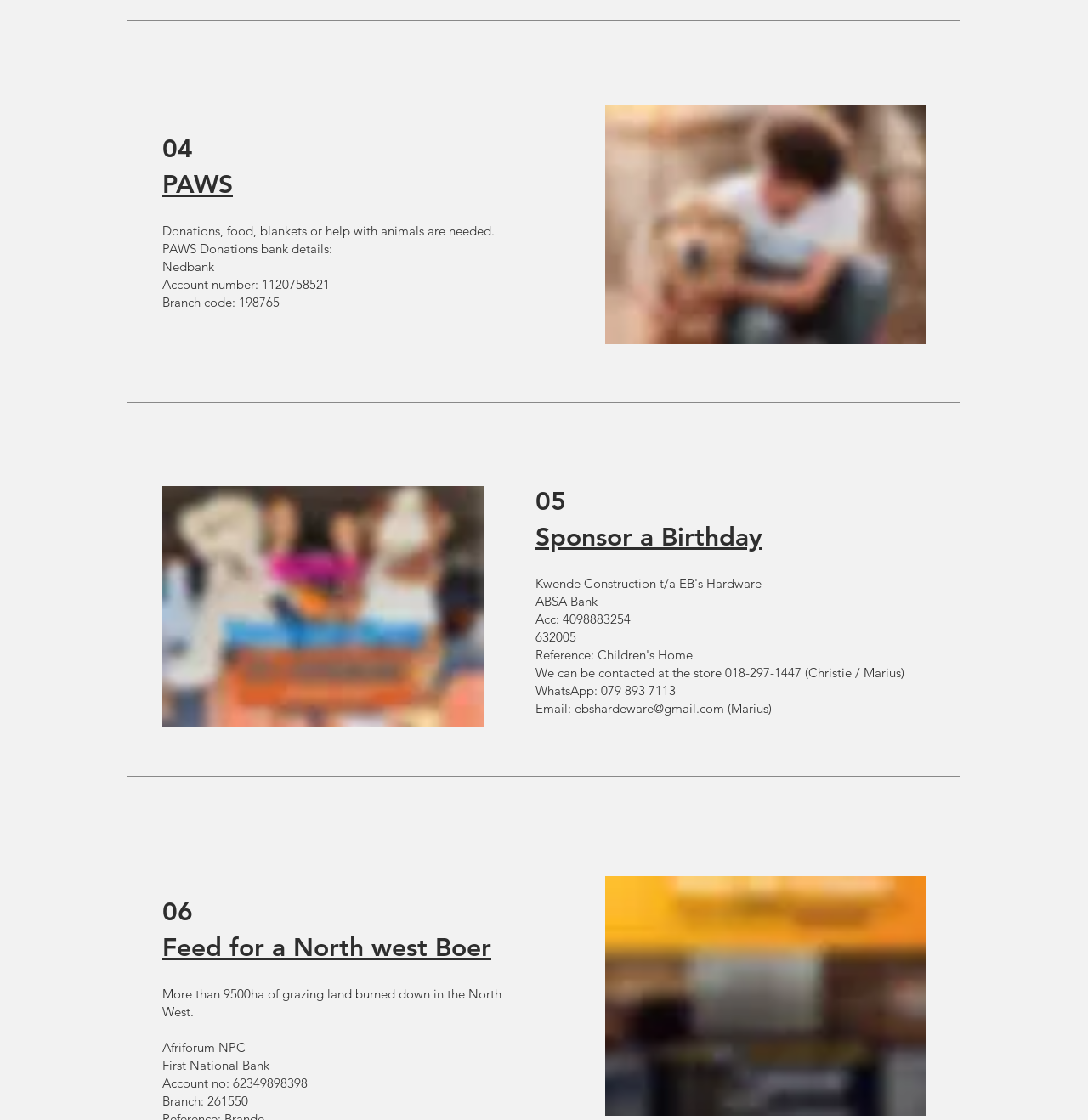Find and provide the bounding box coordinates for the UI element described here: "Twins File Merger". The coordinates should be given as four float numbers between 0 and 1: [left, top, right, bottom].

None